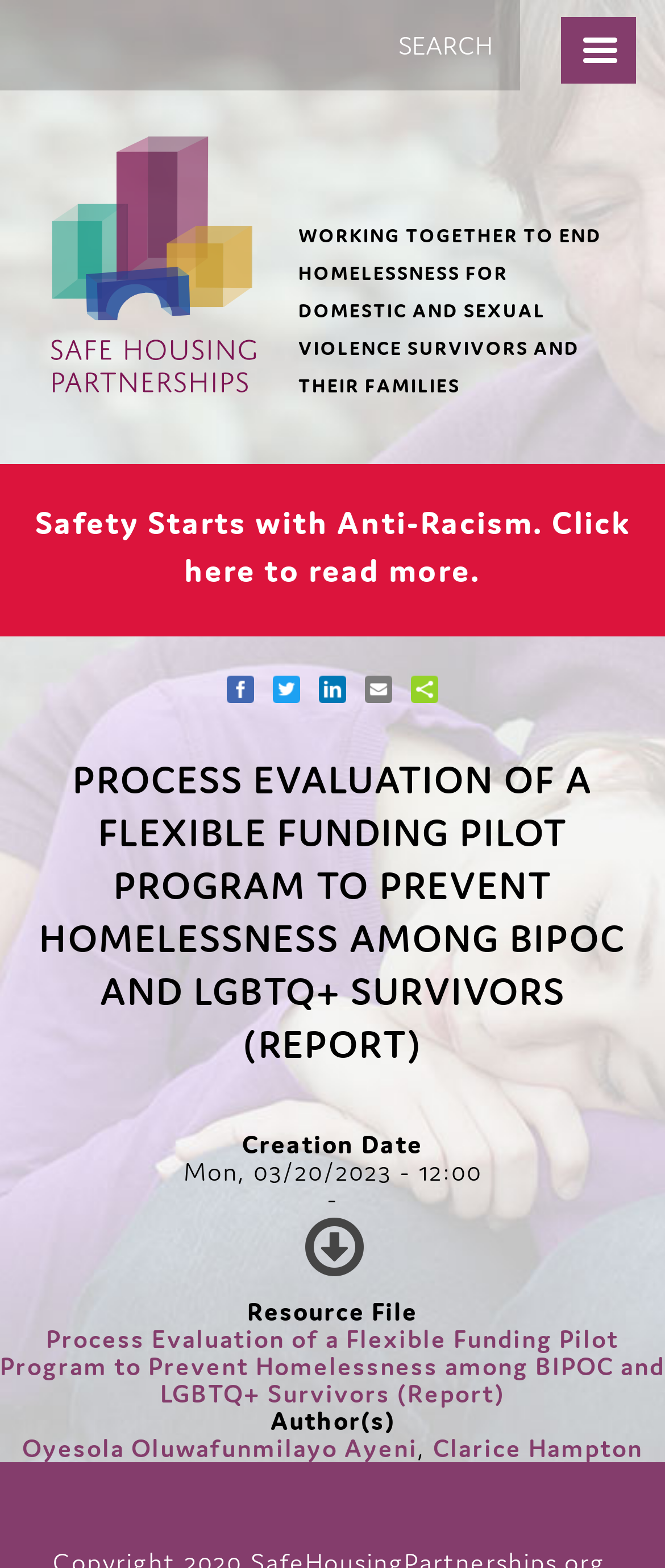Please analyze the image and provide a thorough answer to the question:
What is the creation date of the report?

I found the creation date by looking at the article section of the webpage, where I found a 'Creation Date' label, followed by a time element with the specified date and time.